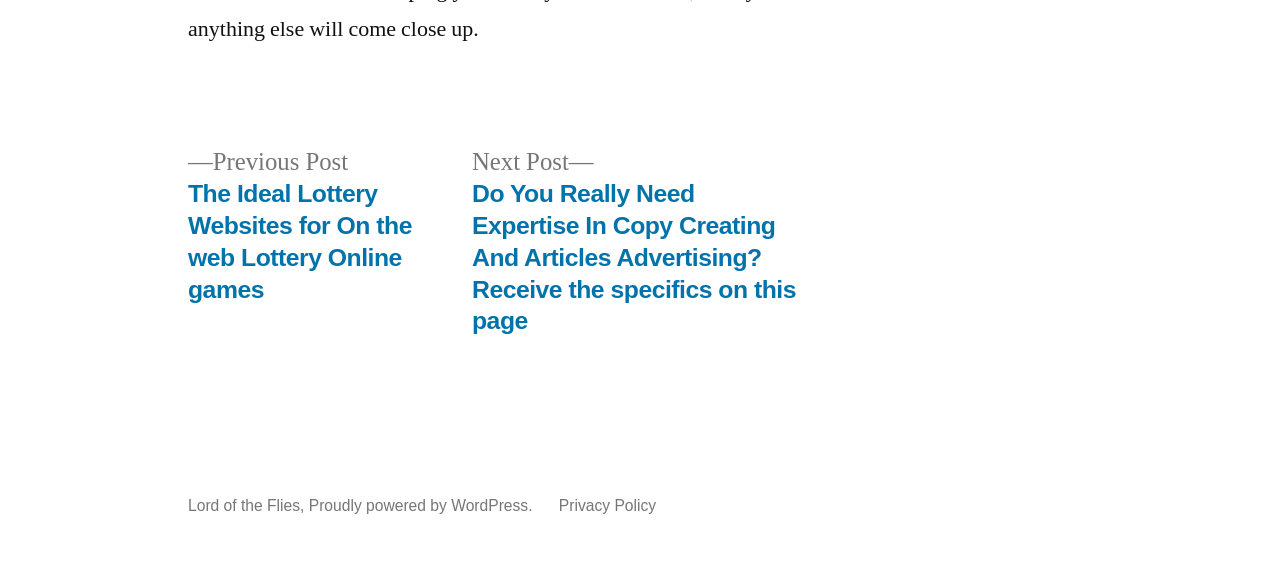Determine the bounding box coordinates for the UI element matching this description: "Privacy Policy".

[0.437, 0.847, 0.513, 0.876]